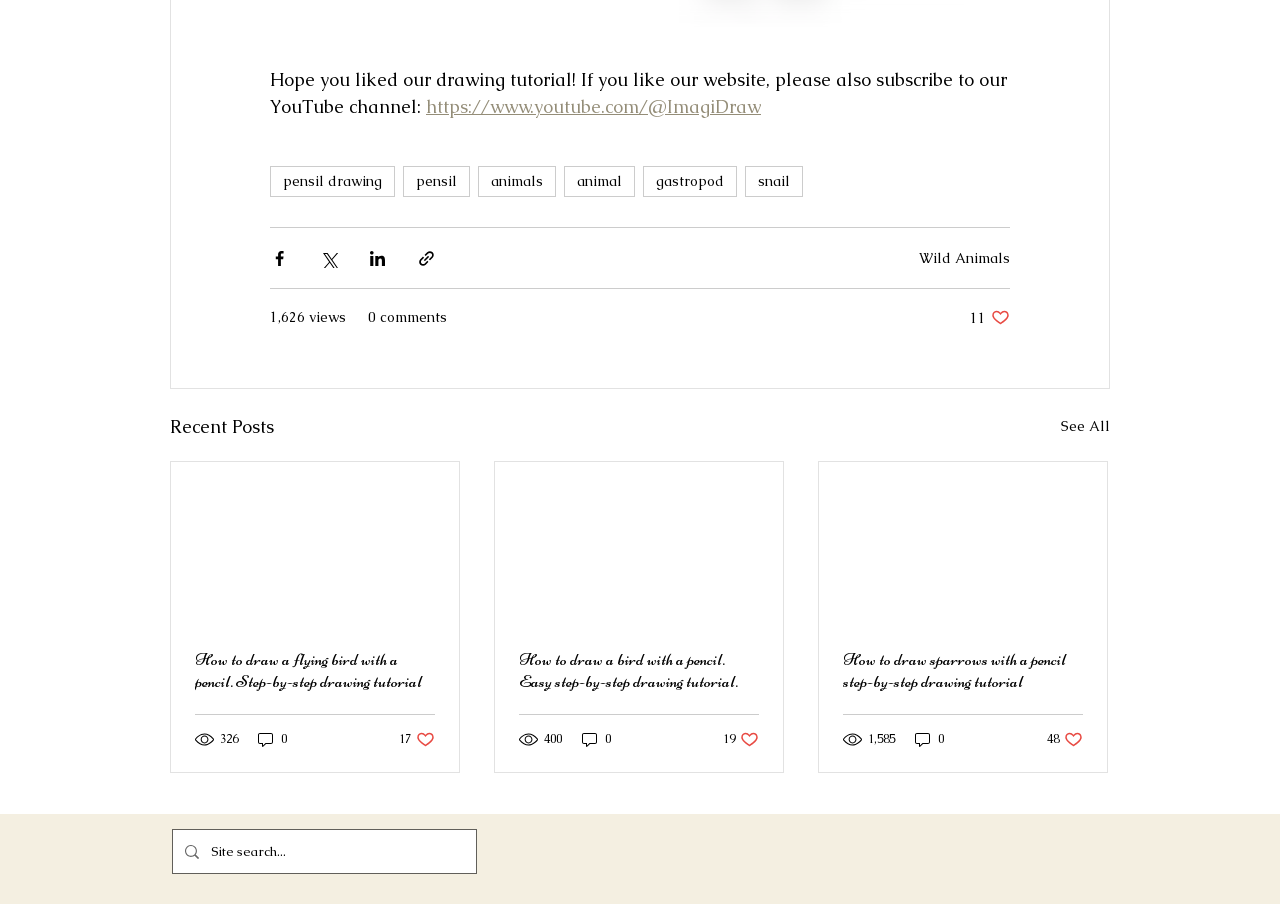Is there a search function on the website?
Can you provide a detailed and comprehensive answer to the question?

I found a search box on the webpage with a placeholder text 'Site search...'. This suggests that the website has a search function that allows users to search for content on the website.